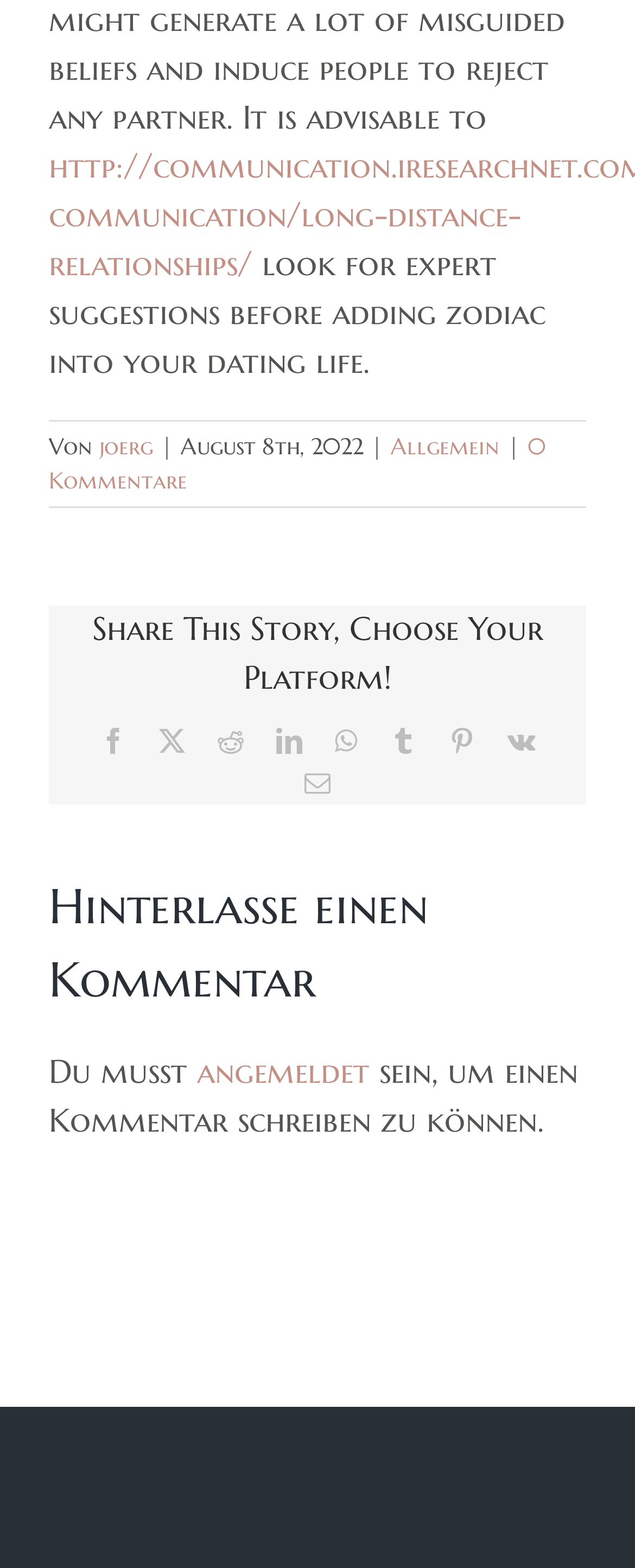Please specify the bounding box coordinates of the region to click in order to perform the following instruction: "Click on the author's name".

[0.156, 0.275, 0.241, 0.294]